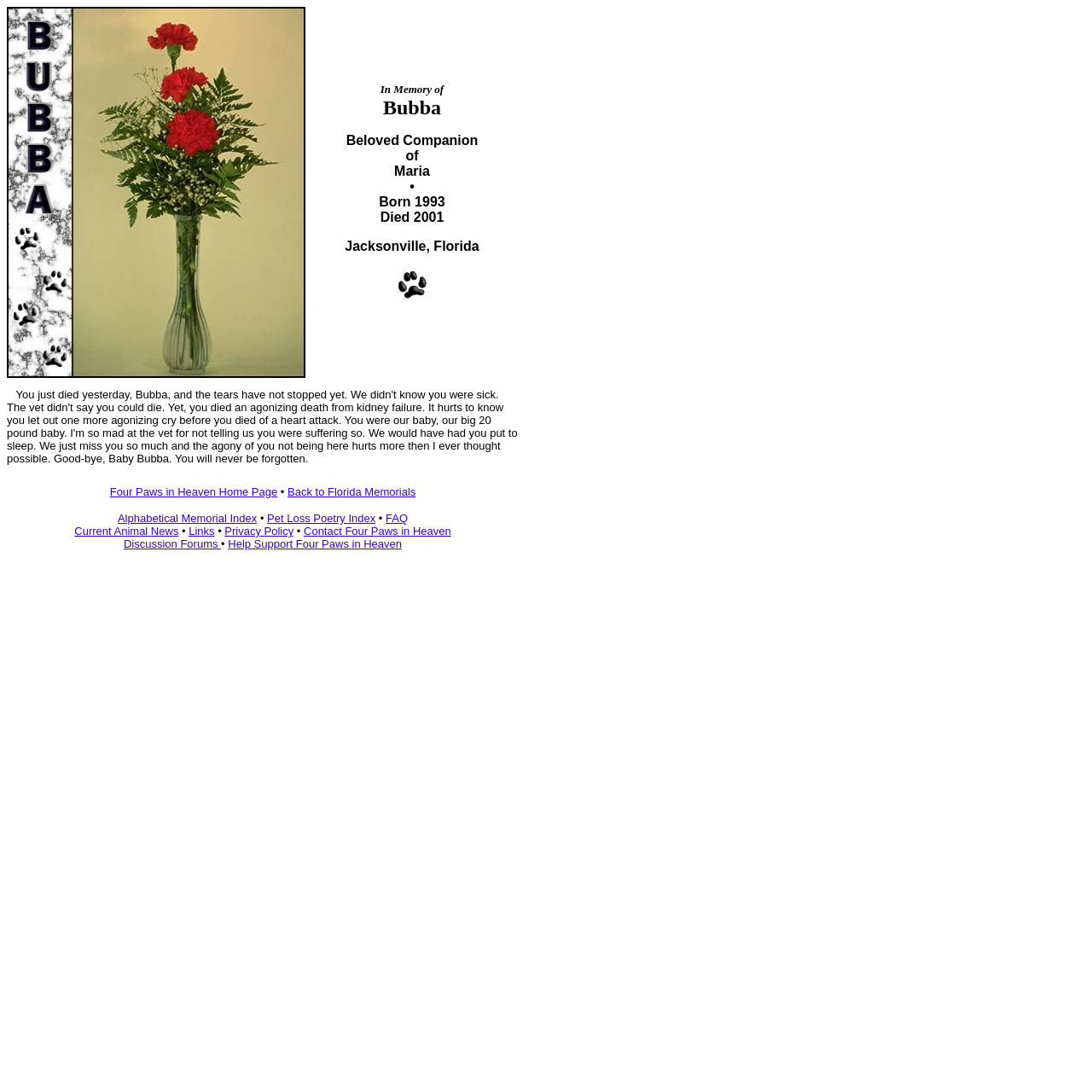Identify the bounding box coordinates of the region that should be clicked to execute the following instruction: "Contact Four Paws in Heaven".

[0.278, 0.48, 0.413, 0.492]